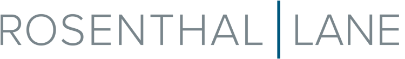What type of legal issues does the firm specialize in?
Provide a concise answer using a single word or phrase based on the image.

divorce, child support, and family-related legal issues